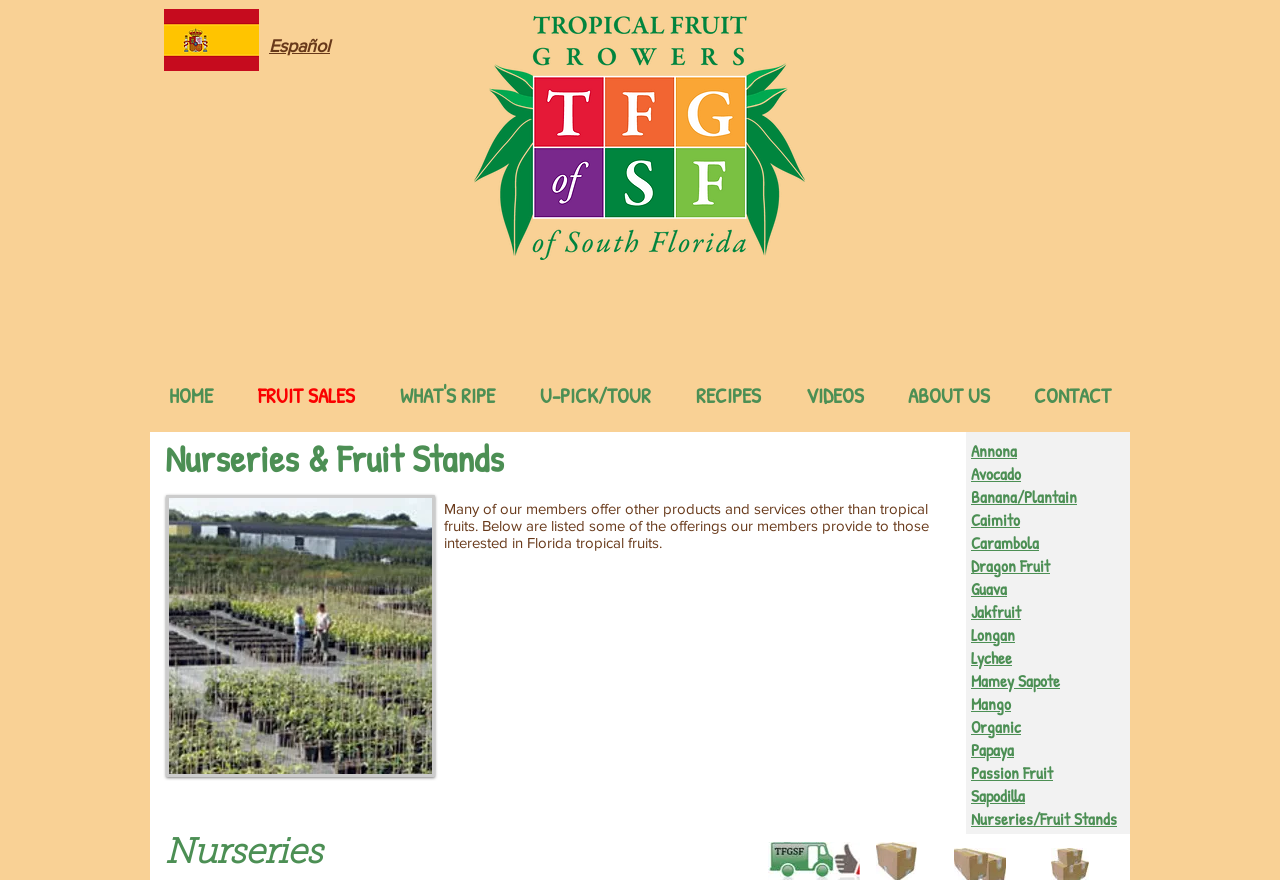What is the 'U-PICK/TOUR' link for?
We need a detailed and exhaustive answer to the question. Please elaborate.

The 'U-PICK/TOUR' link is likely a navigation link that takes users to a page or section that provides information about pick-your-own fruit options and guided tours at nurseries and fruit stands, allowing users to plan their visits and activities.